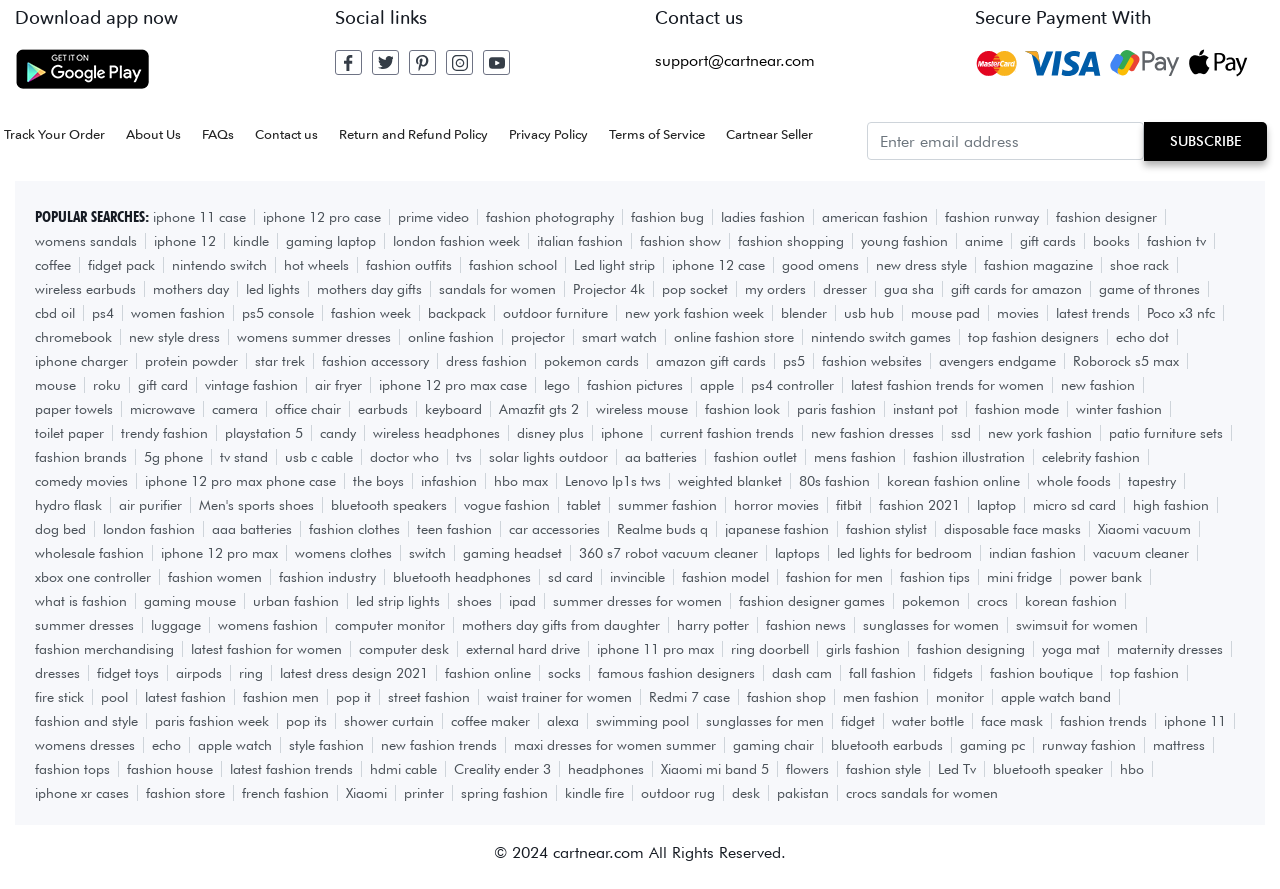What is the purpose of the textbox at the bottom of the webpage?
Please answer the question with a detailed response using the information from the screenshot.

The purpose of the textbox at the bottom of the webpage is to allow users to enter their email address, likely to subscribe to a newsletter or receive updates from the website, as indicated by the 'Subscribe' button next to it.